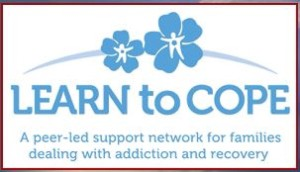Provide a brief response to the question using a single word or phrase: 
What is written beneath the main title of the logo?

A tagline